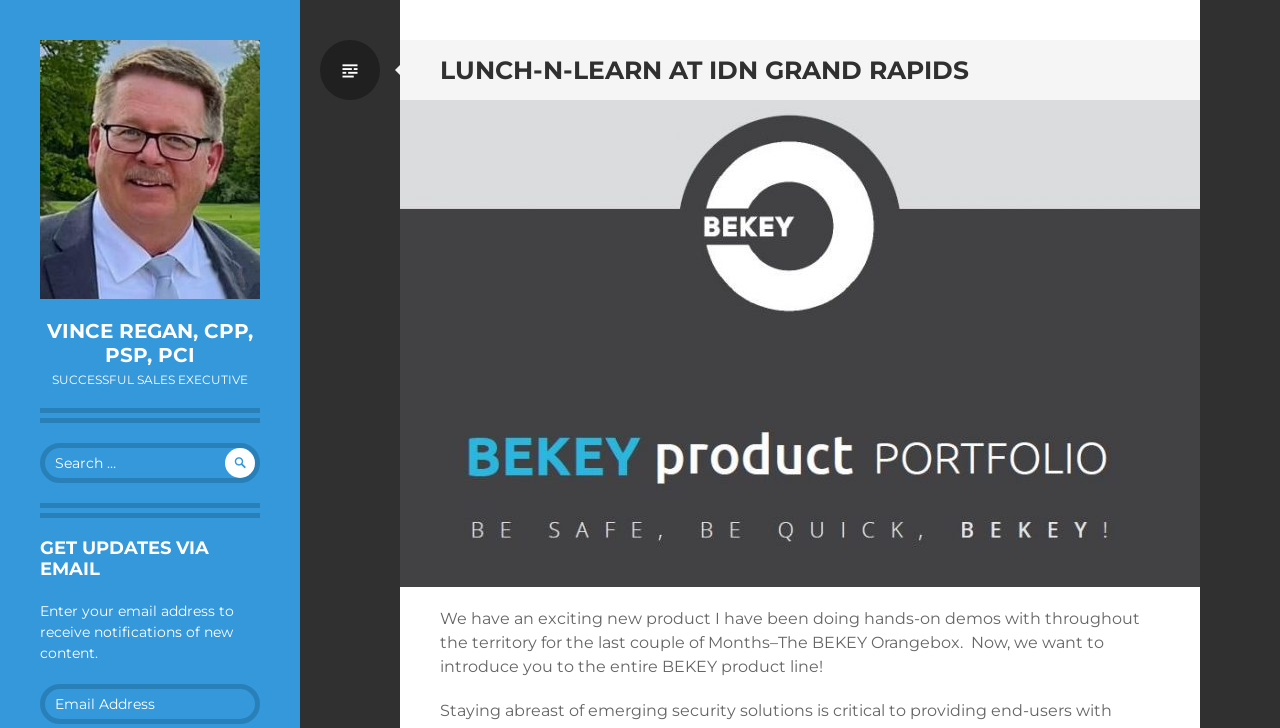Identify the bounding box for the UI element described as: "parent_node: Search for: value=""". The coordinates should be four float numbers between 0 and 1, i.e., [left, top, right, bottom].

[0.176, 0.615, 0.199, 0.656]